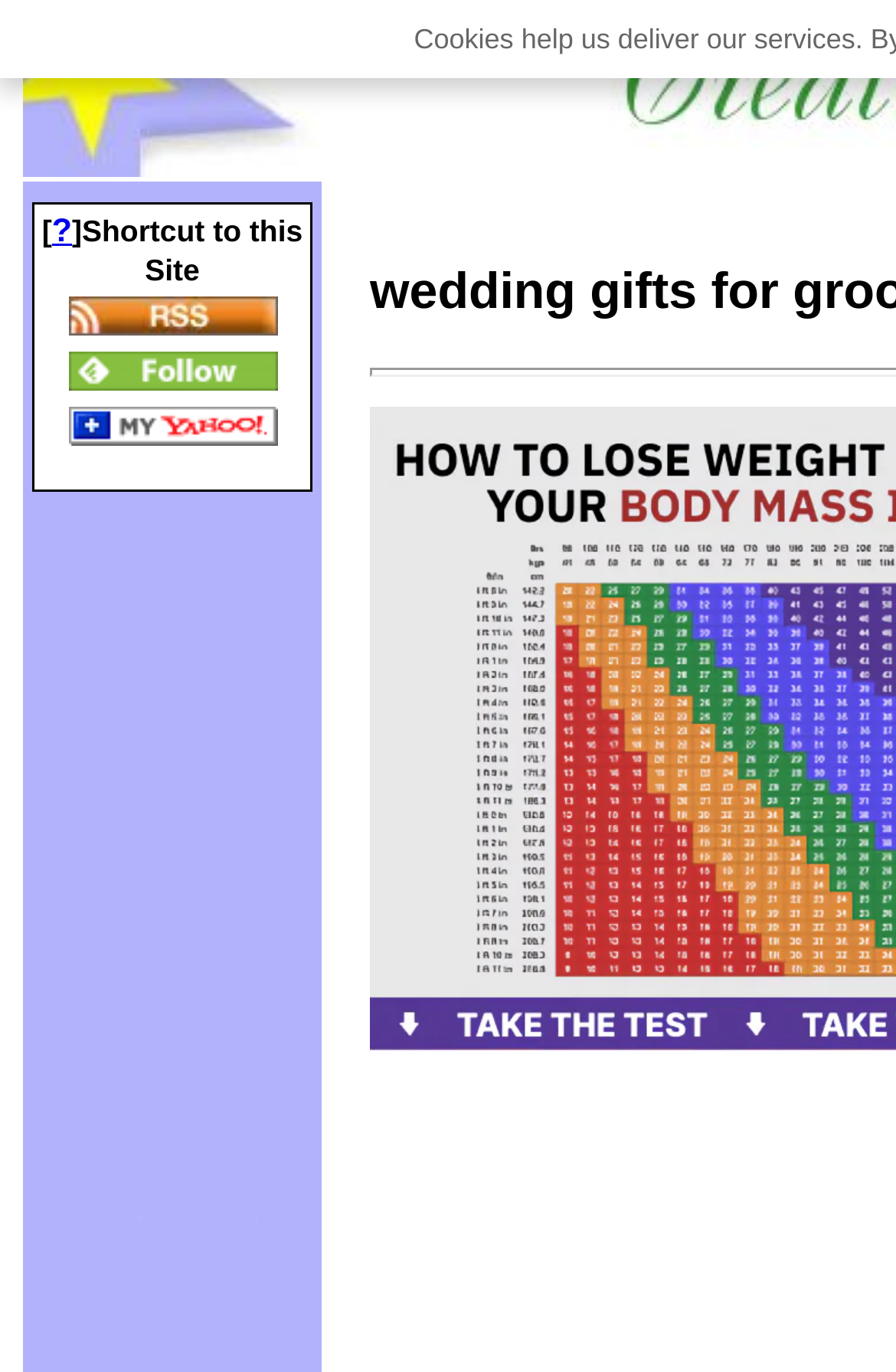Using the provided element description "alt="XML RSS"", determine the bounding box coordinates of the UI element.

[0.076, 0.226, 0.309, 0.251]